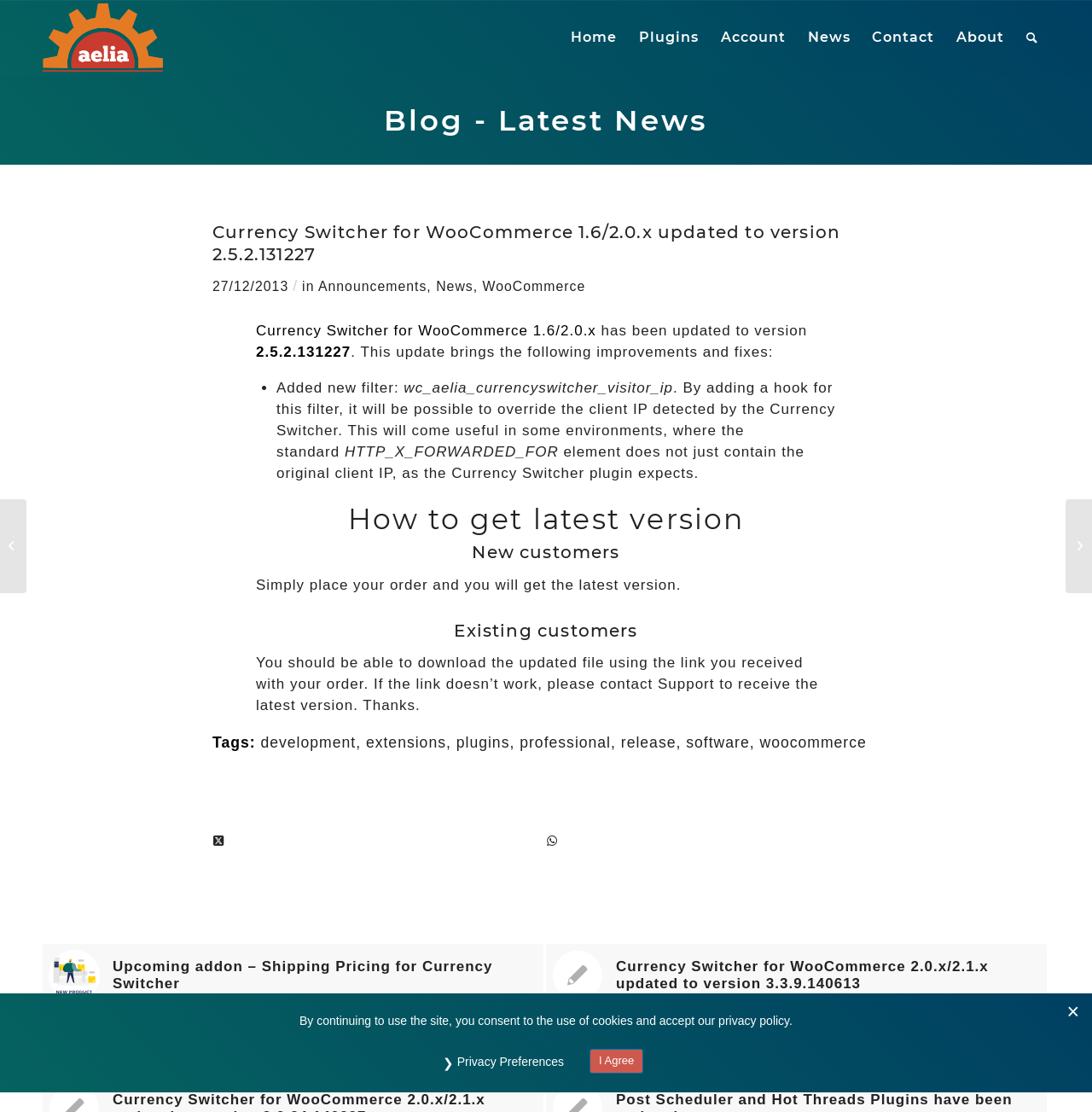Provide the bounding box coordinates of the area you need to click to execute the following instruction: "Read the blog post about Currency Switcher for WooCommerce 1.6/2.0.x".

[0.898, 0.192, 0.961, 0.254]